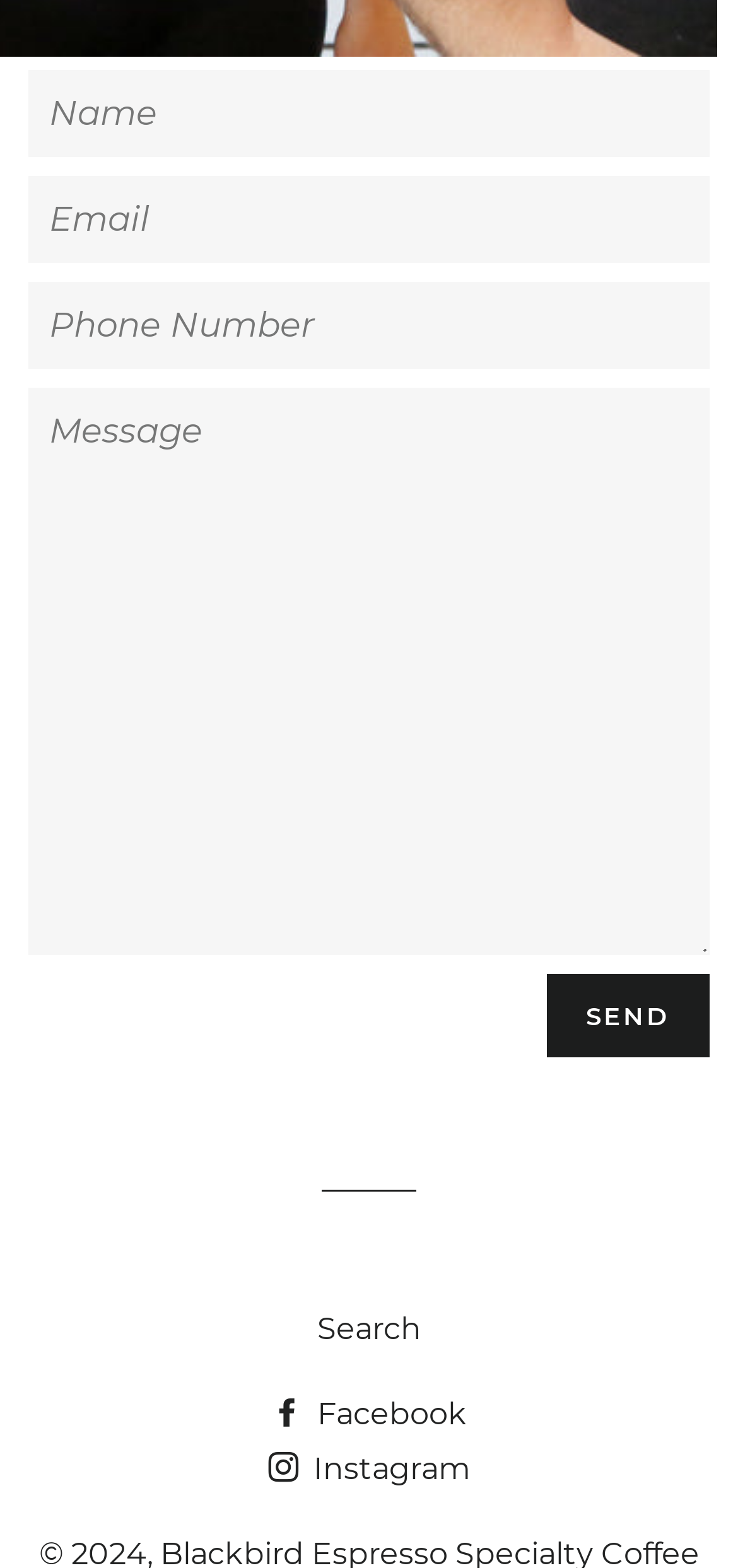Specify the bounding box coordinates of the area to click in order to follow the given instruction: "Write a message."

[0.038, 0.248, 0.962, 0.609]